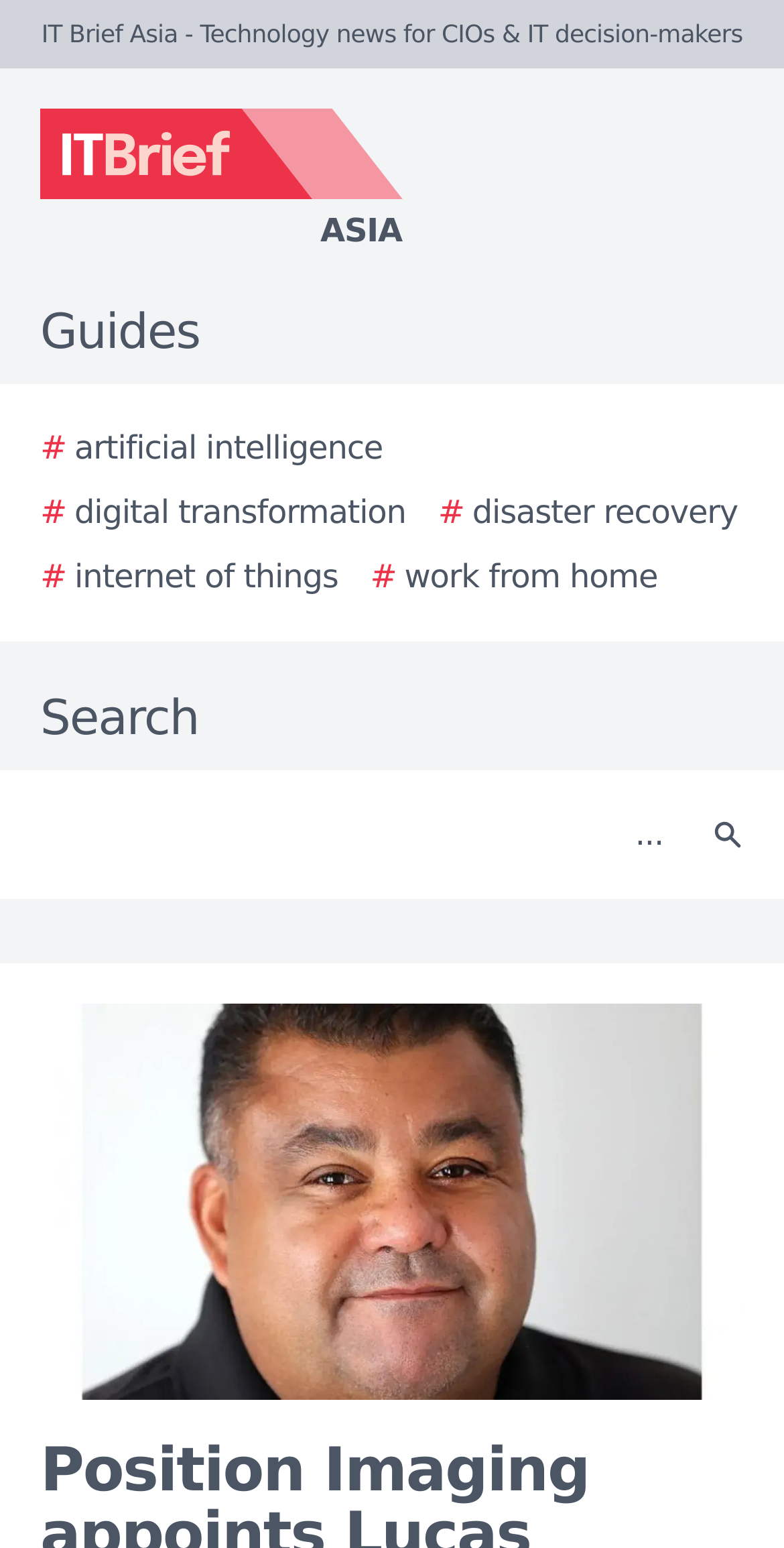Find and provide the bounding box coordinates for the UI element described with: "# artificial intelligence".

[0.051, 0.274, 0.488, 0.305]